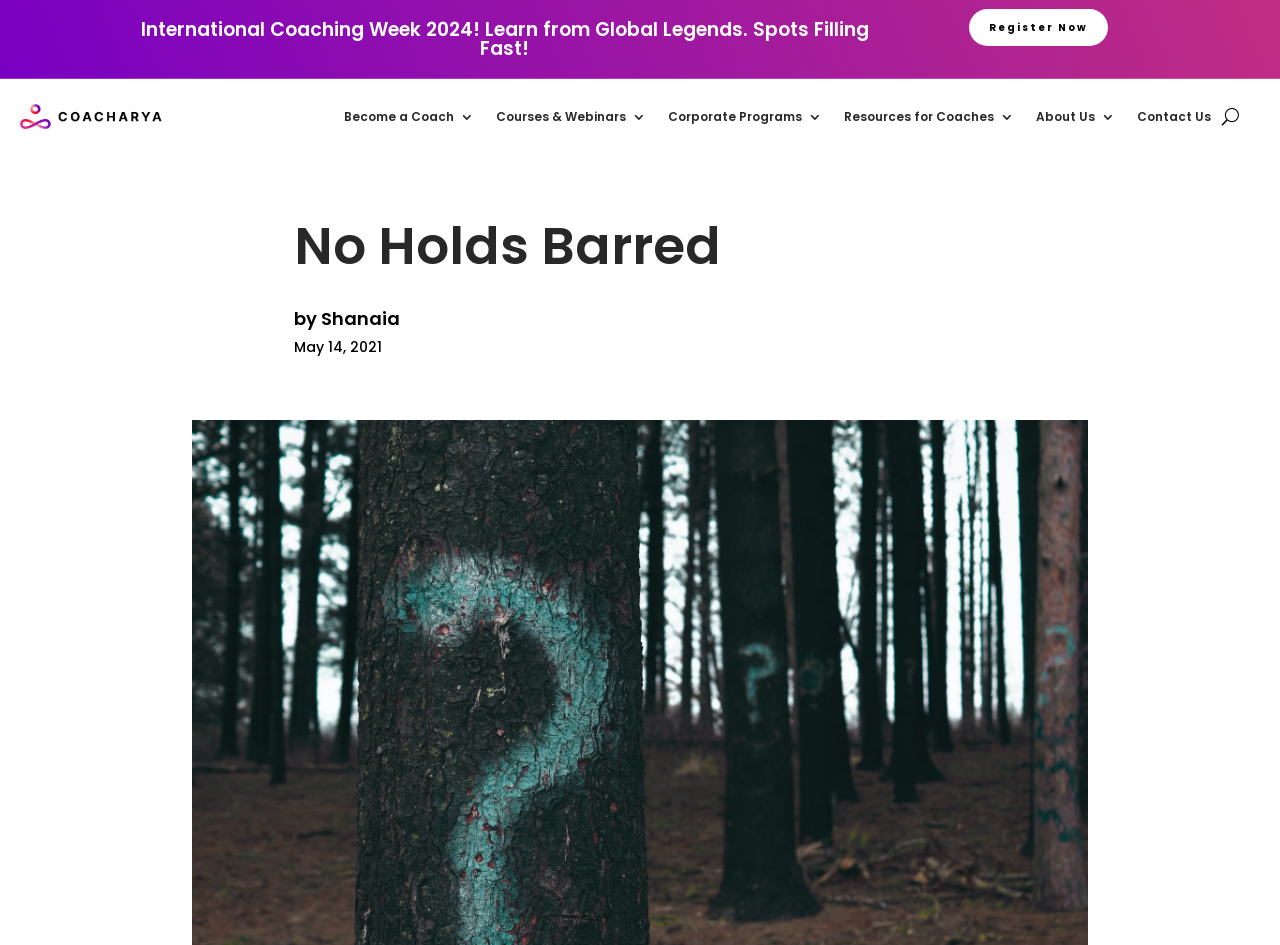Can you give a comprehensive explanation to the question given the content of the image?
What is the logo of the website?

The logo of the website is located at the top left corner of the webpage, with a bounding box of [0.016, 0.11, 0.127, 0.137]. It is an image element with the description 'Coacharya Logo'.